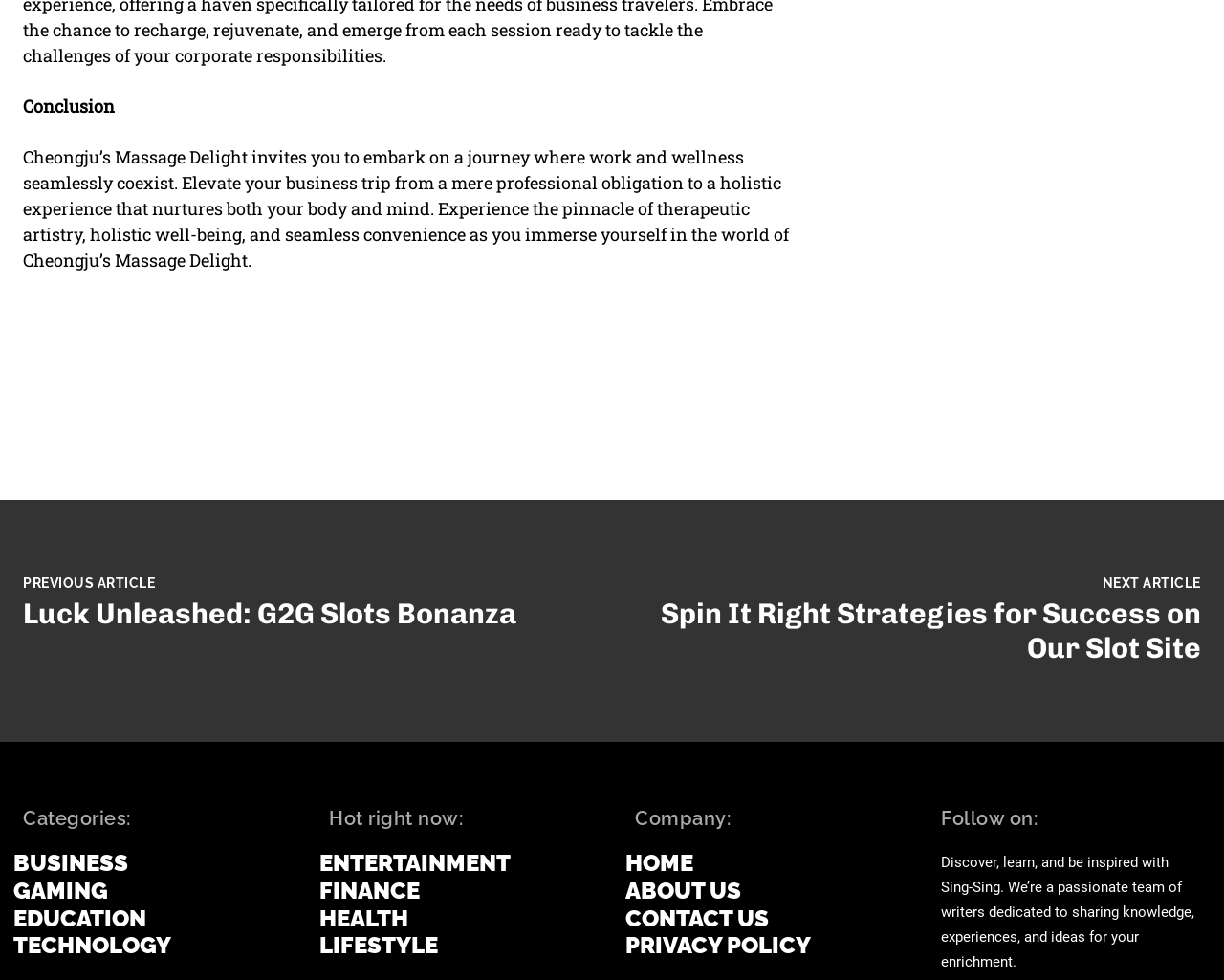What is the title of the article?
Could you please answer the question thoroughly and with as much detail as possible?

The title of the article is 'Conclusion' which is indicated by the StaticText element with ID 517 at the top of the webpage.